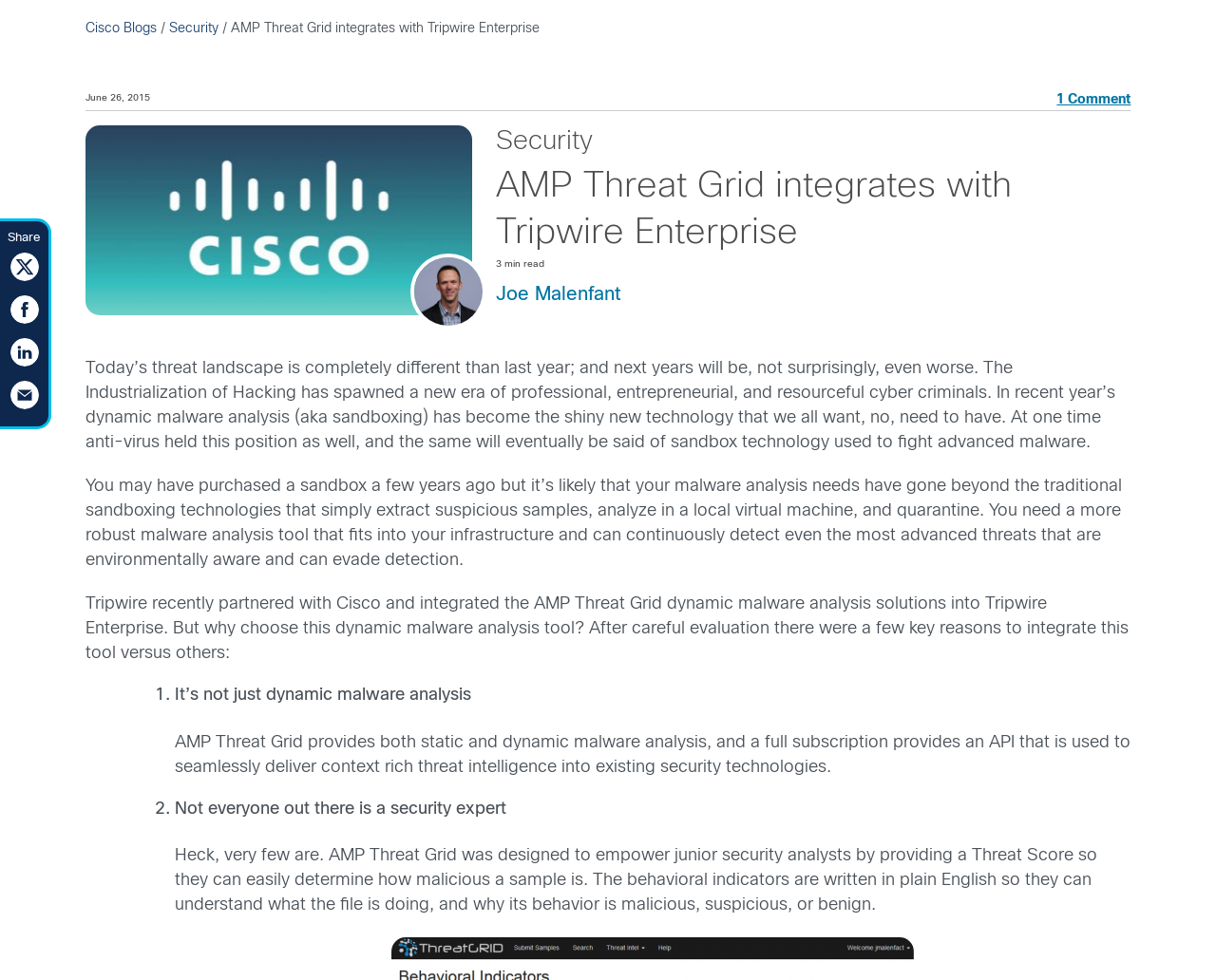What is the name of the author of the blog post?
Please provide a comprehensive and detailed answer to the question.

I found the name of the author by looking at the link element with the content 'Joe Malenfant' which is located below the heading element with the content 'AMP Threat Grid integrates with Tripwire Enterprise'.